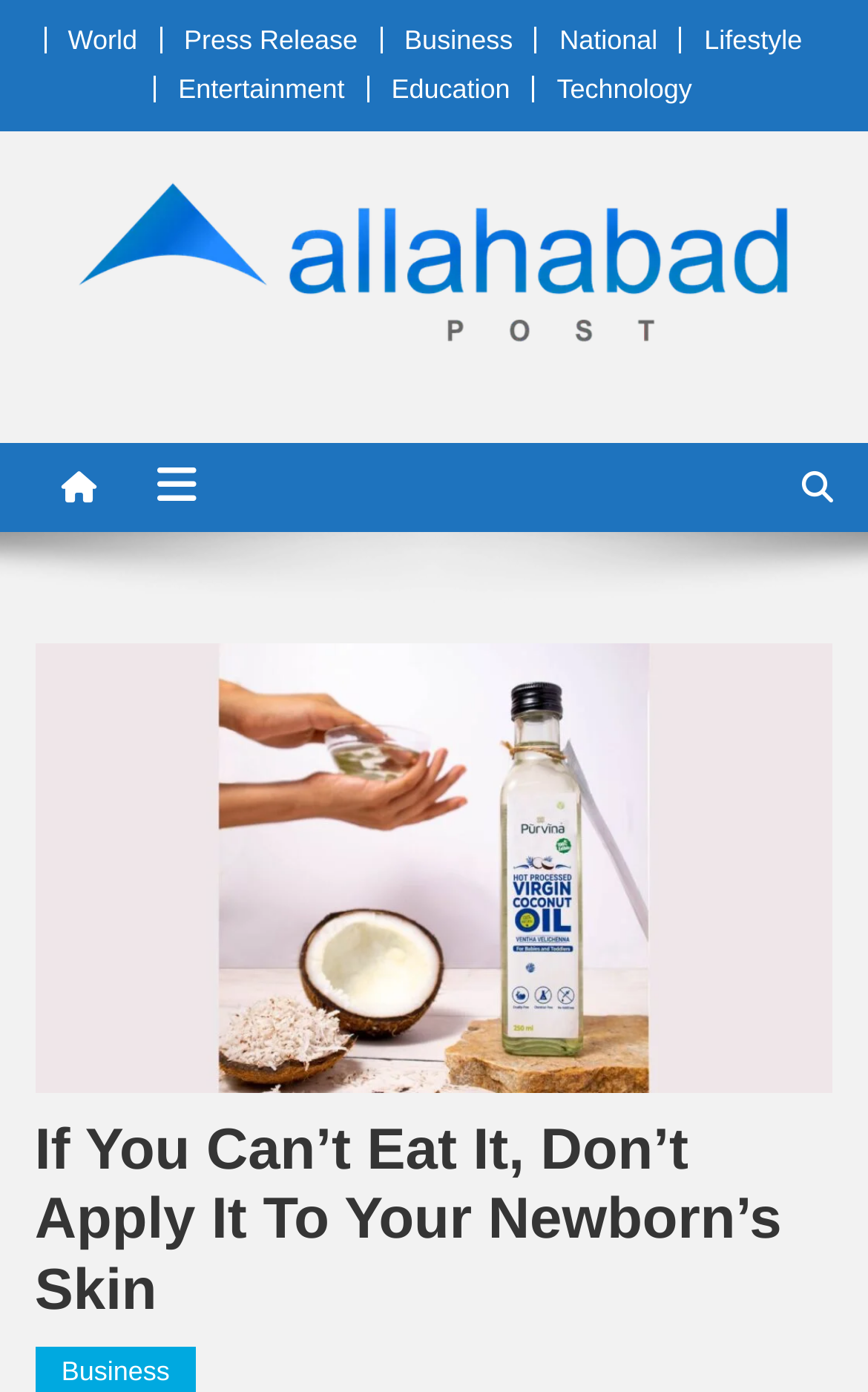Given the description of the UI element: "name="cptch_number"", predict the bounding box coordinates in the form of [left, top, right, bottom], with each value being a float between 0 and 1.

None